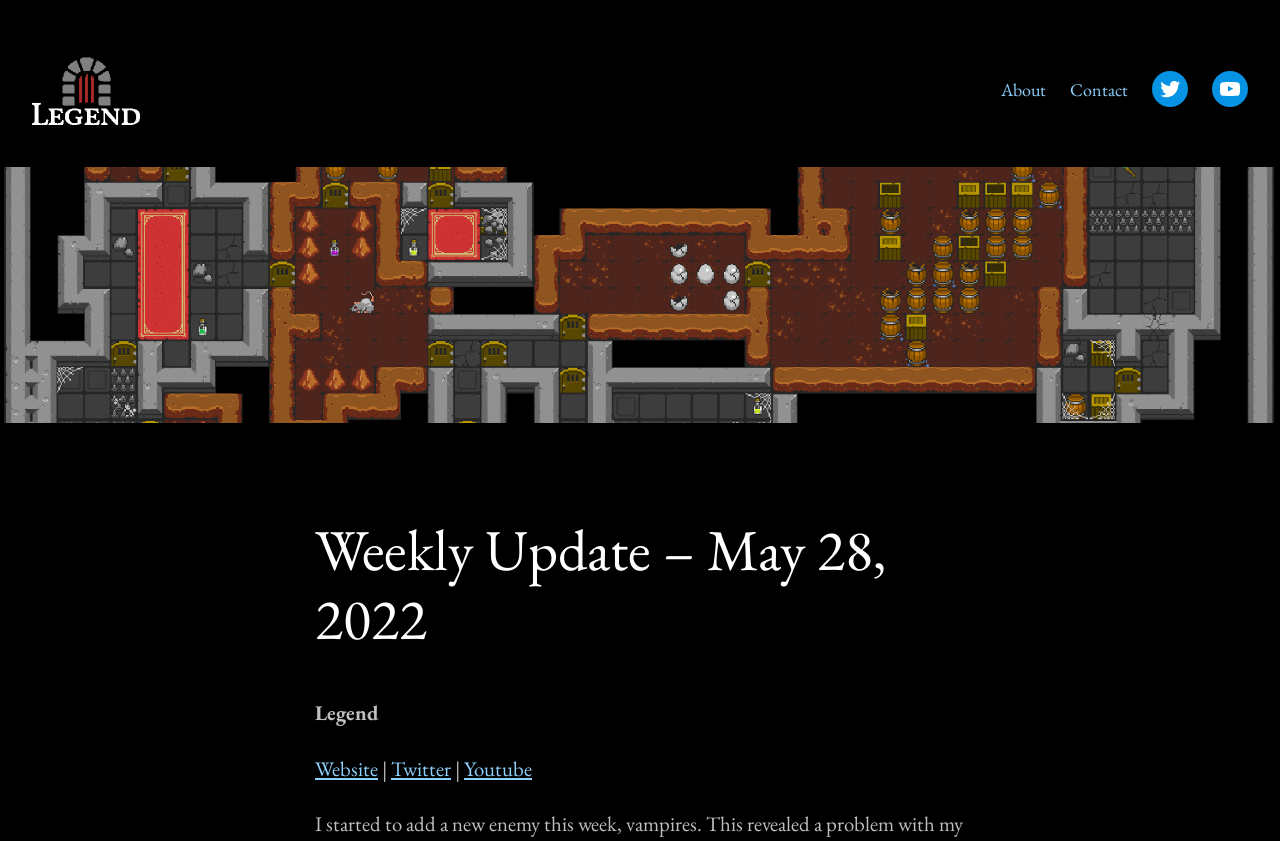Use a single word or phrase to answer this question: 
How many social media links are there?

3